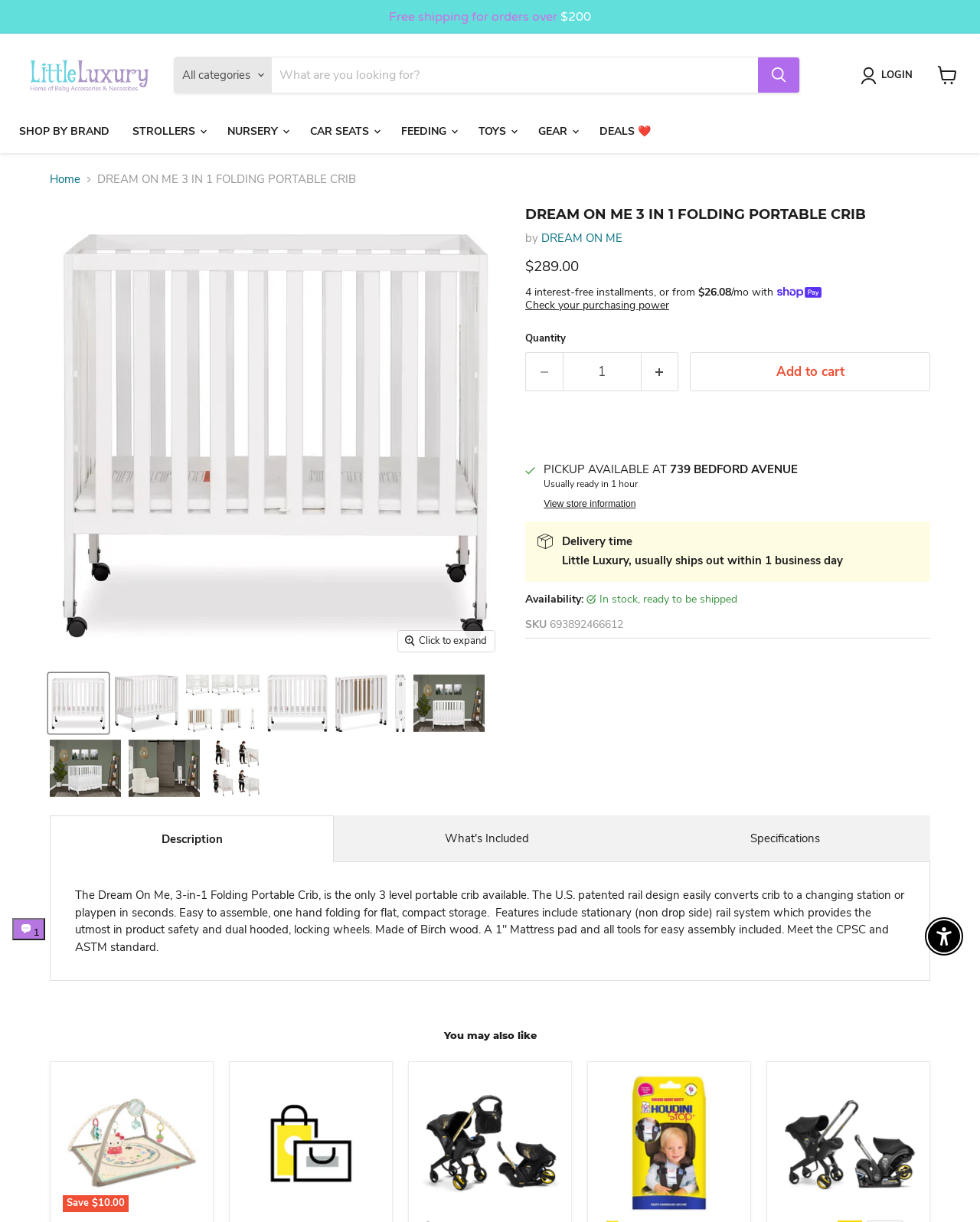Based on the image, please respond to the question with as much detail as possible:
What is the name of the brand that manufactures the product?

I found the answer by looking at the product information section of the webpage, where it says 'by DREAM ON ME'. This indicates that the brand that manufactures the product is 'DREAM ON ME'.